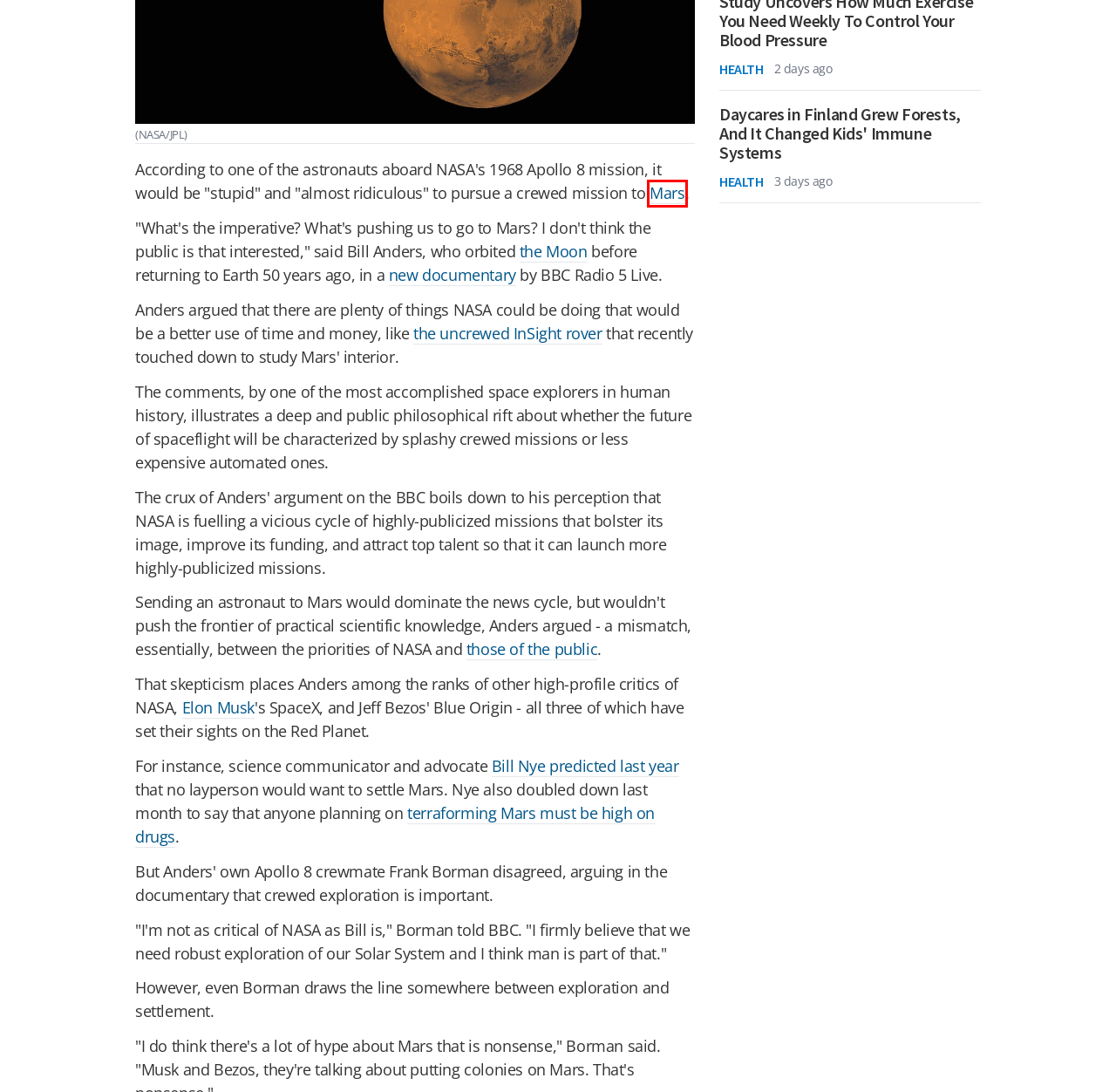Examine the screenshot of a webpage with a red bounding box around a UI element. Your task is to identify the webpage description that best corresponds to the new webpage after clicking the specified element. The given options are:
A. Who Is Elon Musk? : ScienceAlert
B. Space : ScienceAlert - The Best in Science News And Amazing Breakthroughs
C. Health : ScienceAlert - The Best in Science News And Amazing Breakthroughs
D. One Stage of Sleep Seems to Be Critical For Reducing Risk of Dementia : ScienceAlert
E. What Is Mars? : ScienceAlert
F. NASA Scientists Imagine Studying Venus From A Floating Research Colony
G. Daycares in Finland Grew Forests, And It Changed Kids' Immune Systems : ScienceAlert
H. What Is The Moon? : ScienceAlert

E